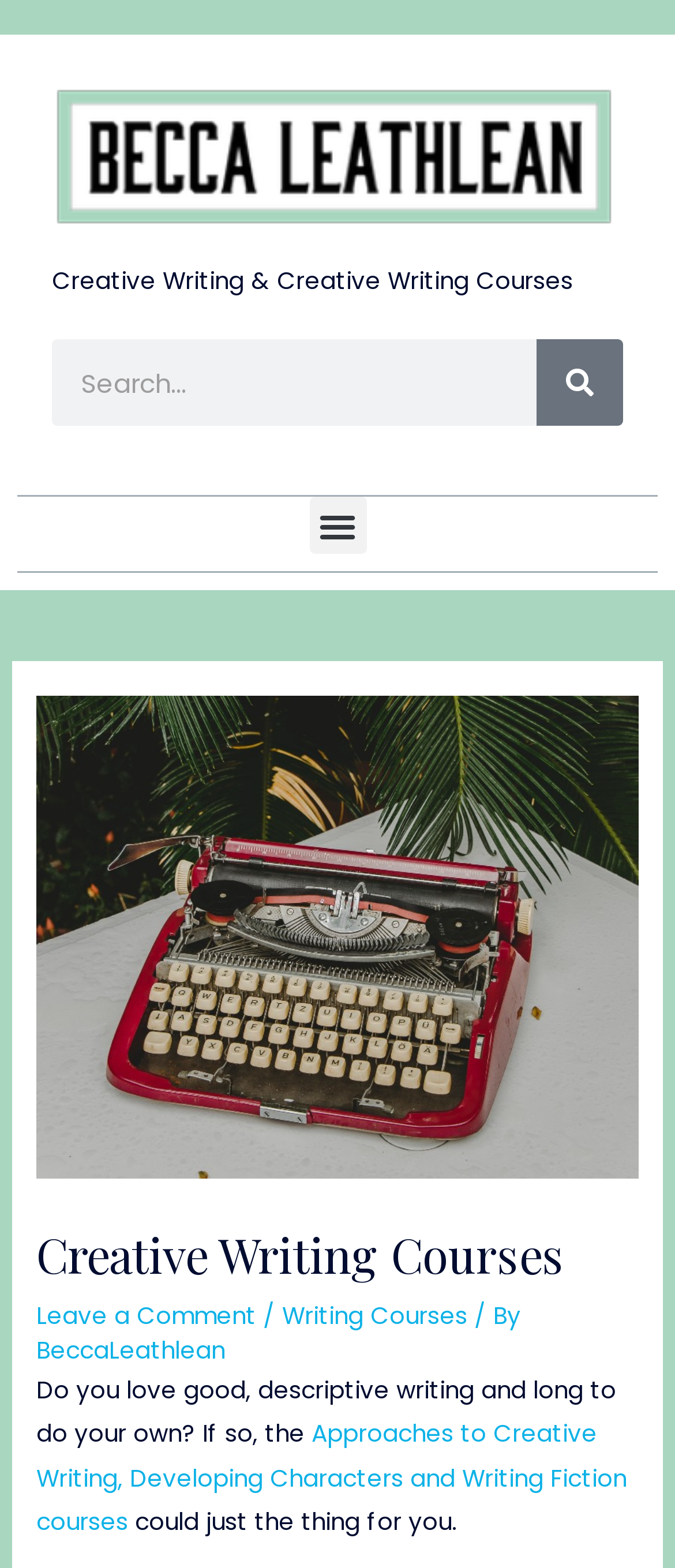Determine the heading of the webpage and extract its text content.

Creative Writing Courses